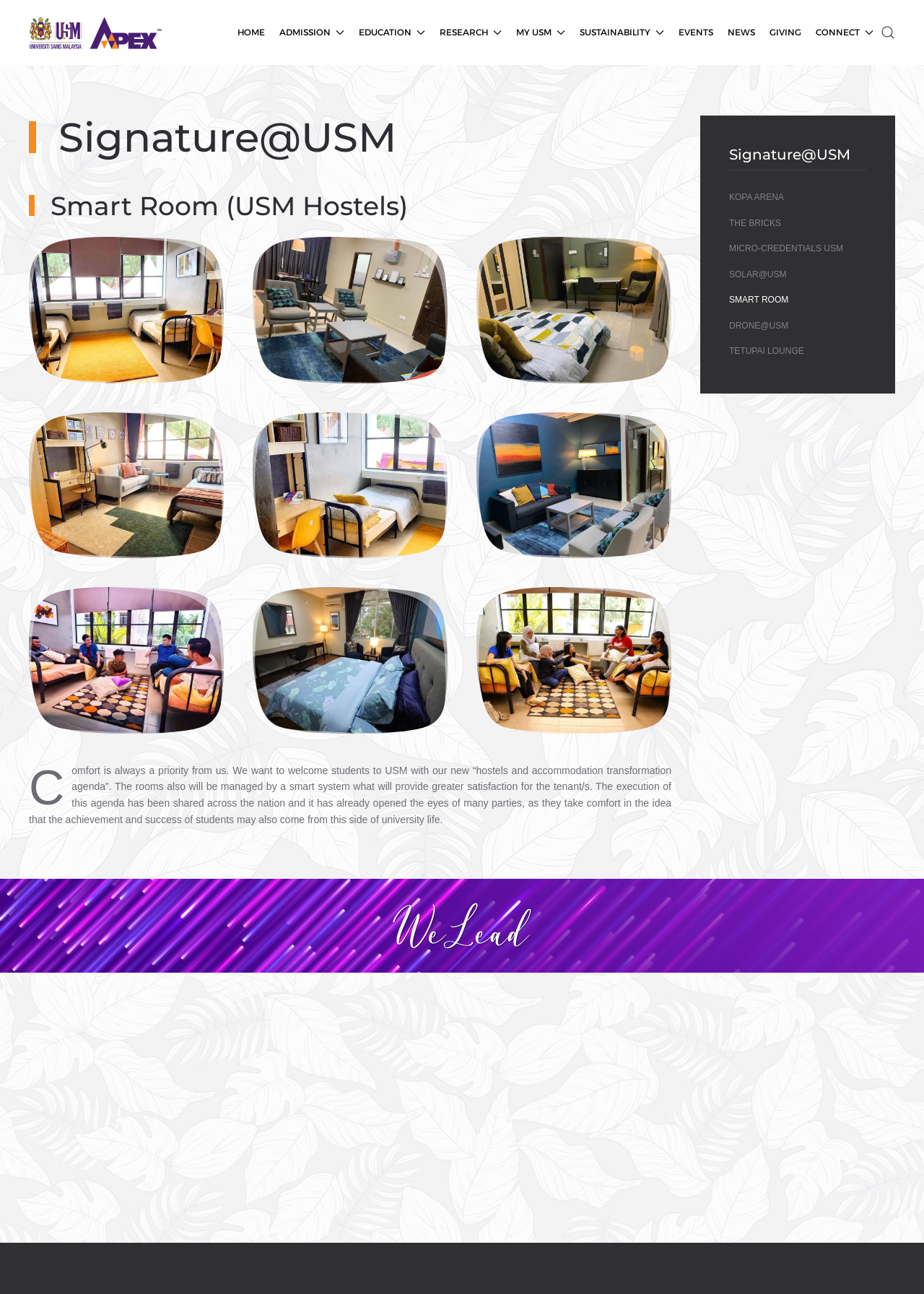Using the given description, provide the bounding box coordinates formatted as (top-left x, top-left y, bottom-right x, bottom-right y), with all values being floating point numbers between 0 and 1. Description: Ministry of Higher Education Malaysia

[0.273, 0.869, 0.484, 0.88]